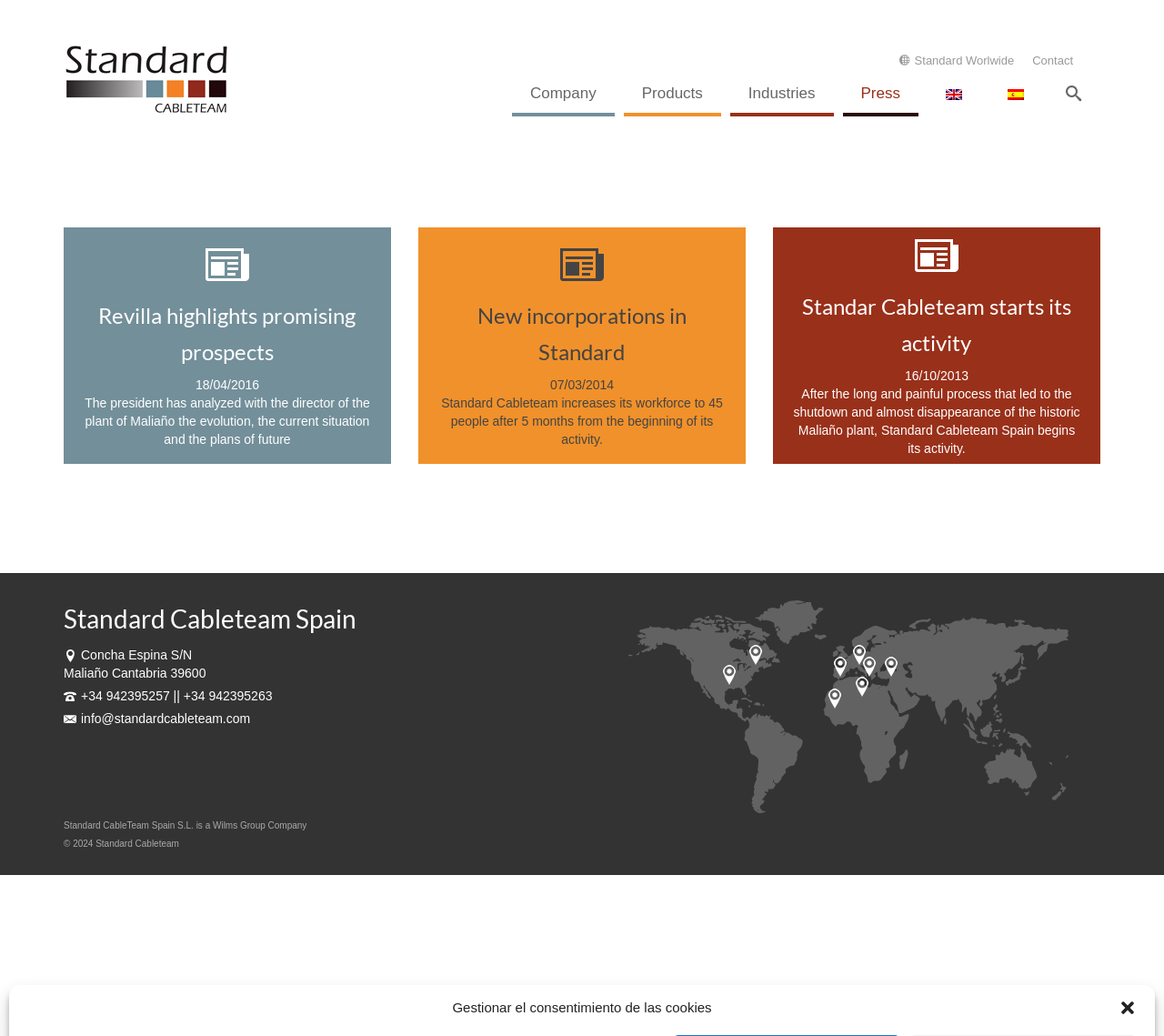Offer a detailed account of what is visible on the webpage.

The webpage is about Prensa, a section of Standard Cableteam, a company that manufactures cables. At the top right corner, there is a close dialog button. Below it, there are several links, including "Standard Worlwide", "Contact", and an empty link. On the top left, there is a logo of Standard Cableteam, accompanied by a link to the company's main page.

The main content of the webpage is divided into three columns. The left column has three news articles, each with a heading, a date, and a brief description. The headings are "Revilla highlights promising prospects", "New incorporations in Standard", and "Standar Cableteam starts its activity". Each article has a "See the complete news" link.

The middle column is empty, and the right column has the company's contact information, including address, phone numbers, and email. There is also a heading "Standard Cableteam Spain" and a statement that the company is a Wilms Group Company. At the bottom of the page, there is a copyright notice "© 2024 Standard Cableteam".

There are also language selection links, "en_GB" and "es_ES", each with a corresponding flag icon, located at the top right of the page. Additionally, there is a search button at the top right corner.